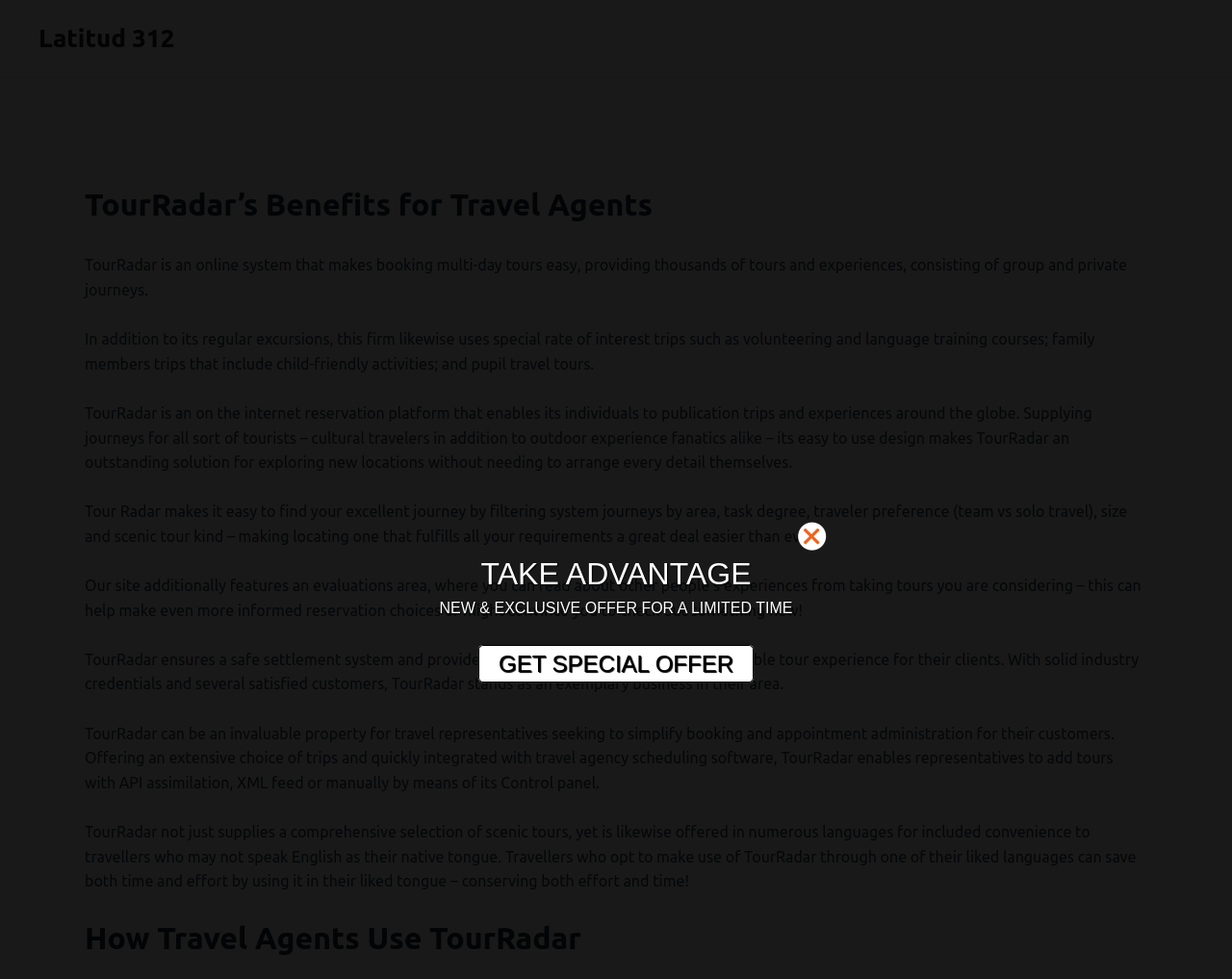Analyze the image and give a detailed response to the question:
What languages is TourRadar available in?

According to the webpage, TourRadar is available in numerous languages for added convenience to travellers who may not speak English as their native tongue, allowing them to save both time and effort by using it in their preferred language.